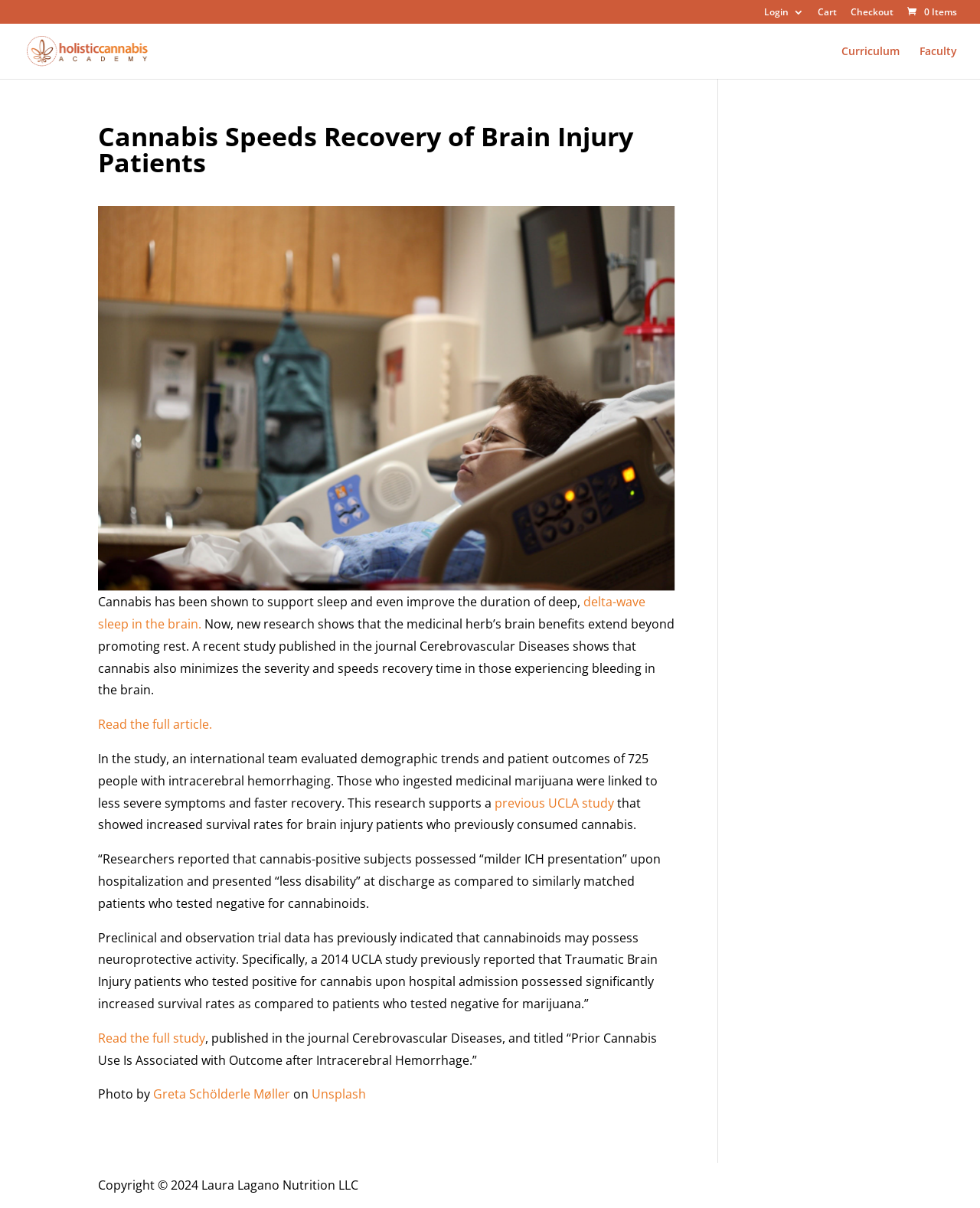Find and indicate the bounding box coordinates of the region you should select to follow the given instruction: "View the full study".

[0.1, 0.852, 0.209, 0.866]